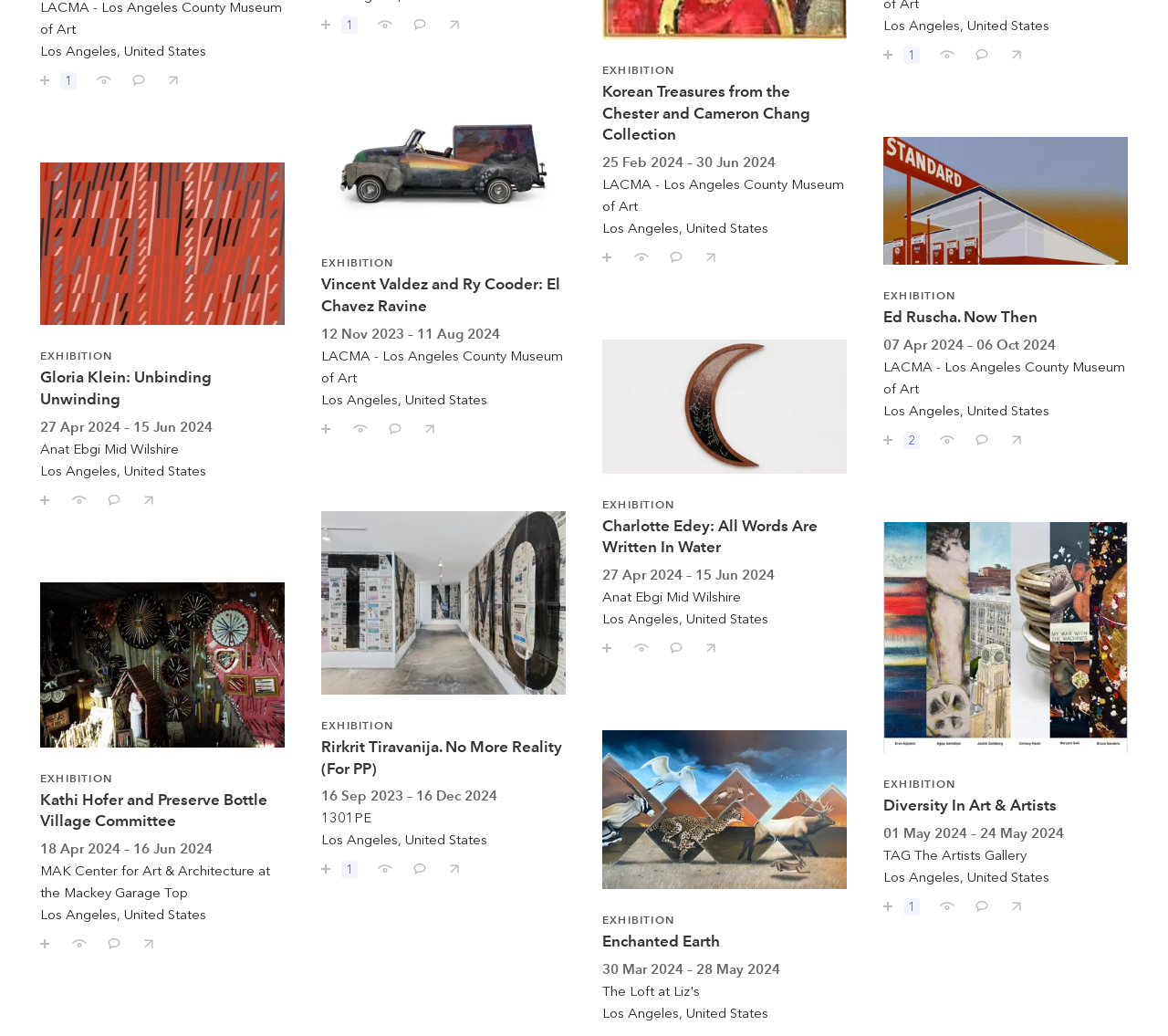Please indicate the bounding box coordinates for the clickable area to complete the following task: "Save Charlotte Edey: All Words Are Written In Water". The coordinates should be specified as four float numbers between 0 and 1, i.e., [left, top, right, bottom].

[0.504, 0.608, 0.534, 0.635]